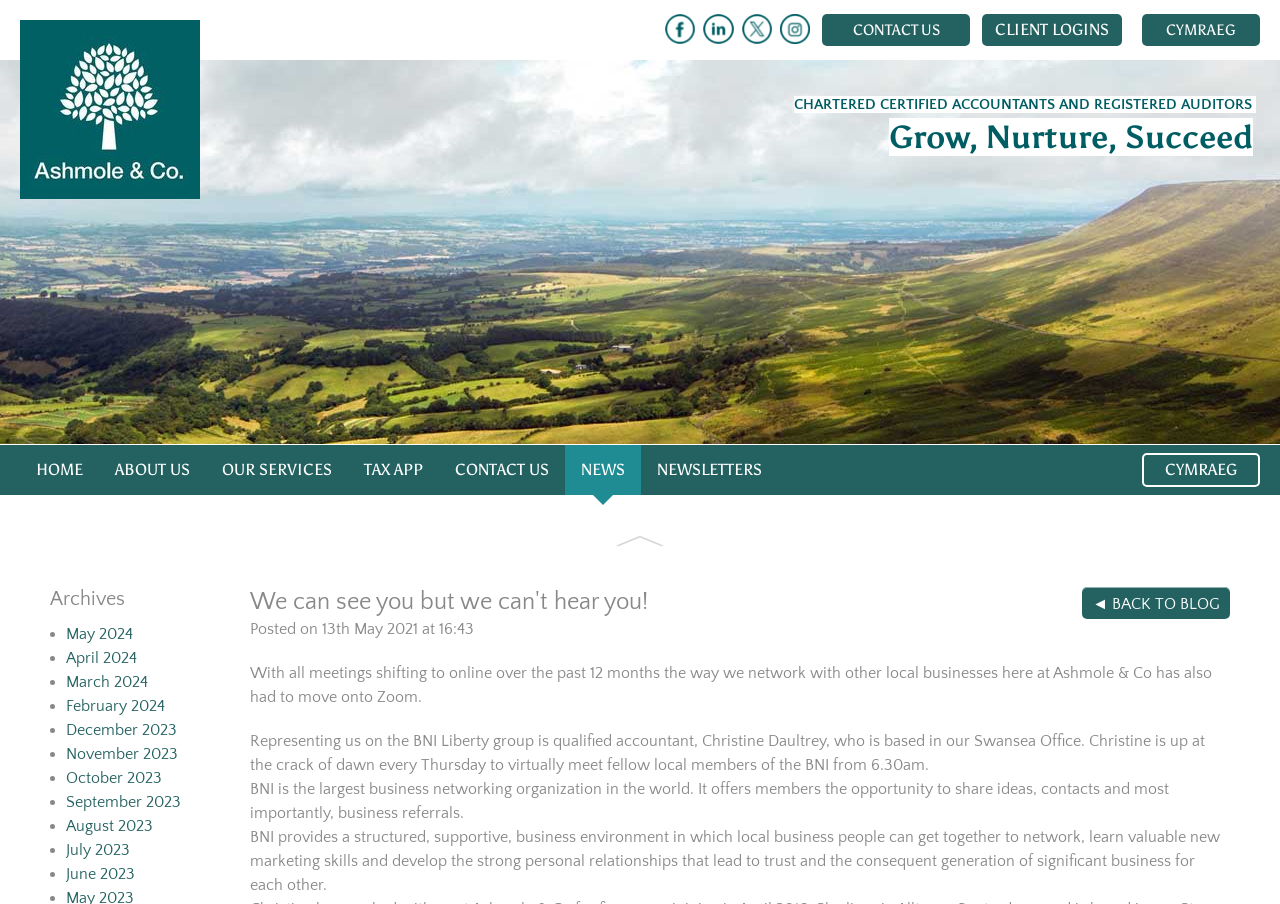Extract the bounding box coordinates of the UI element described: "October 2023". Provide the coordinates in the format [left, top, right, bottom] with values ranging from 0 to 1.

[0.052, 0.851, 0.127, 0.871]